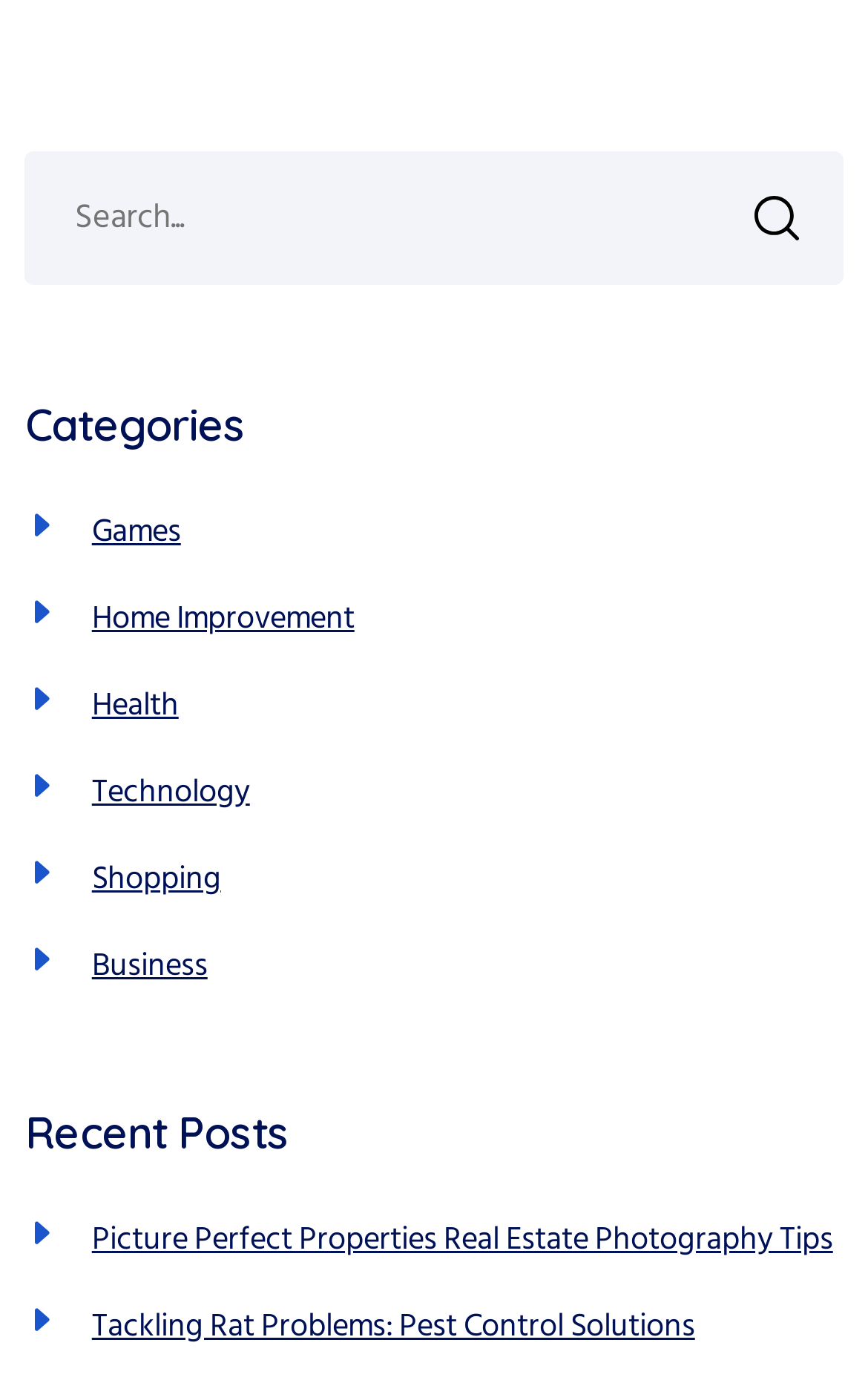Using the element description Business, predict the bounding box coordinates for the UI element. Provide the coordinates in (top-left x, top-left y, bottom-right x, bottom-right y) format with values ranging from 0 to 1.

[0.106, 0.682, 0.239, 0.719]